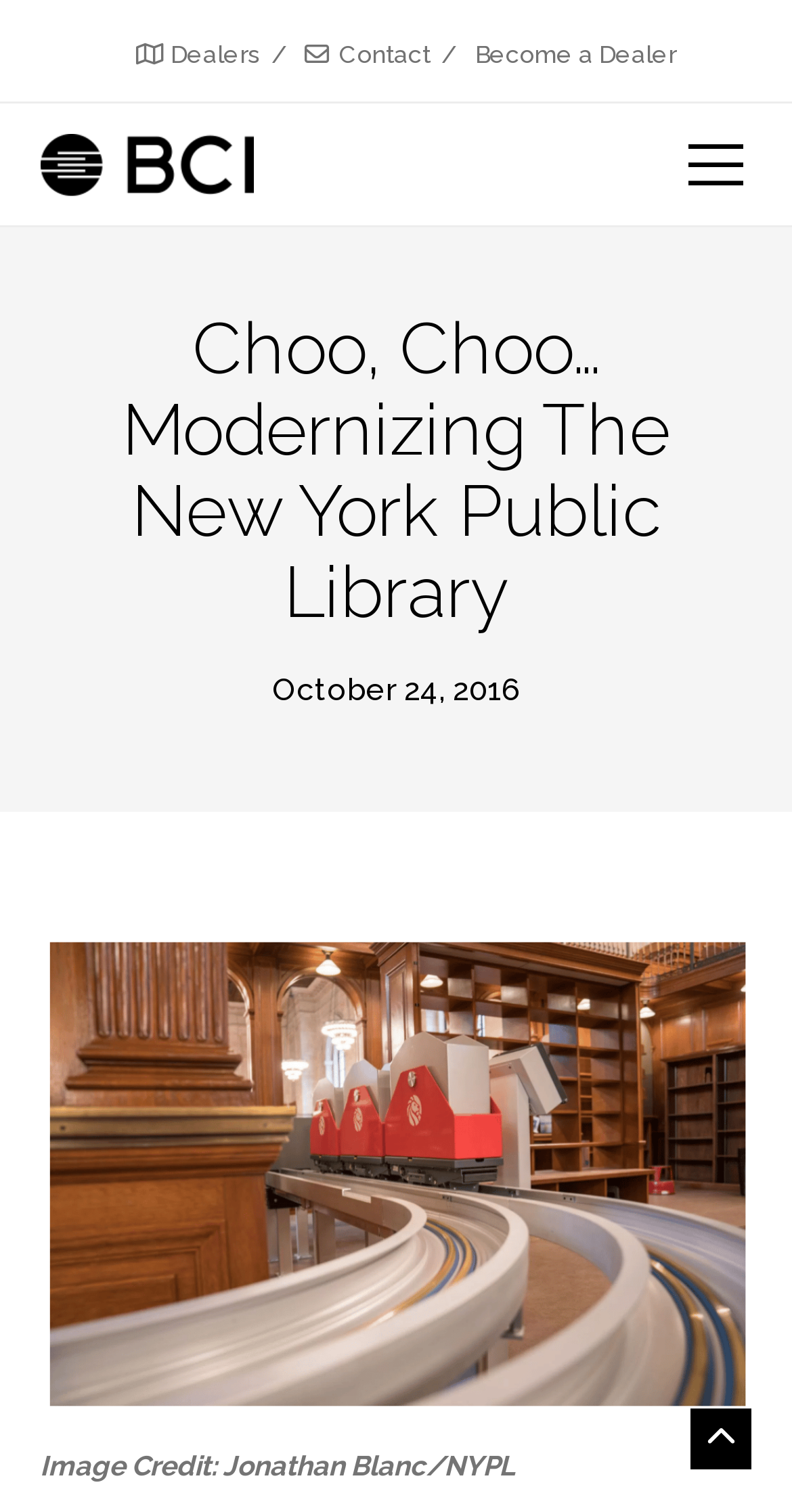Identify the bounding box coordinates for the UI element that matches this description: "Psychotherapy".

None